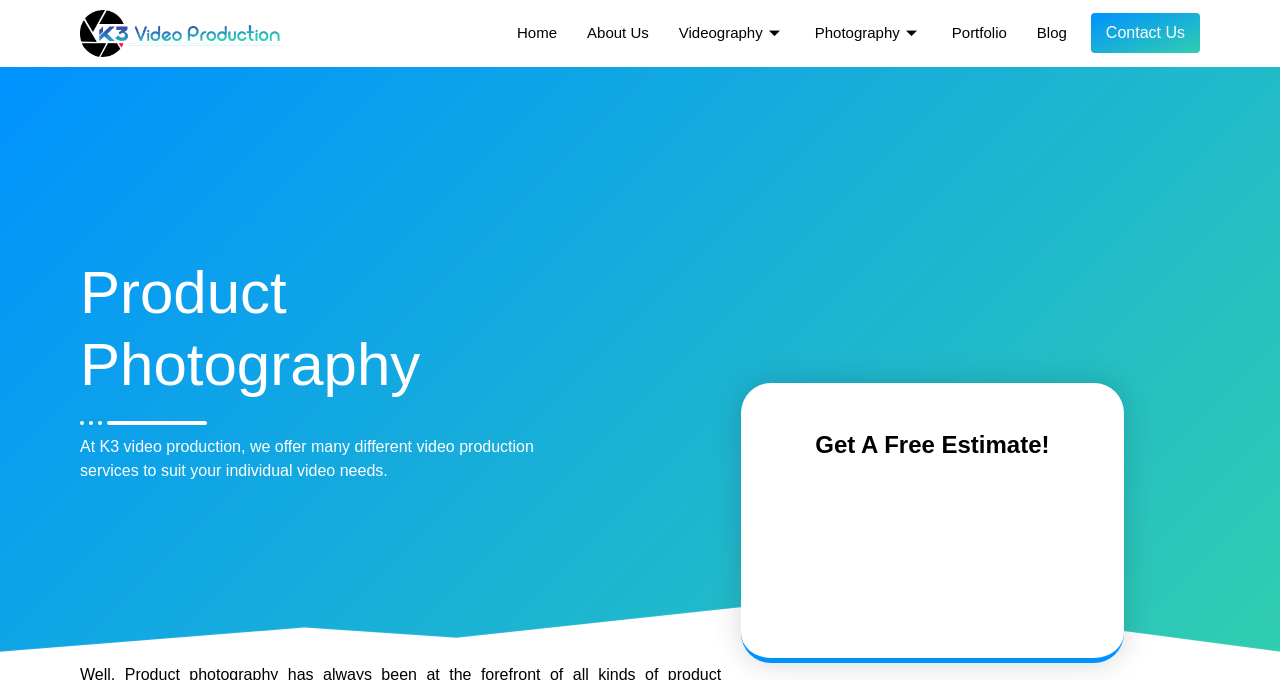What is the company name of the logo?
Observe the image and answer the question with a one-word or short phrase response.

K3VideoProduction